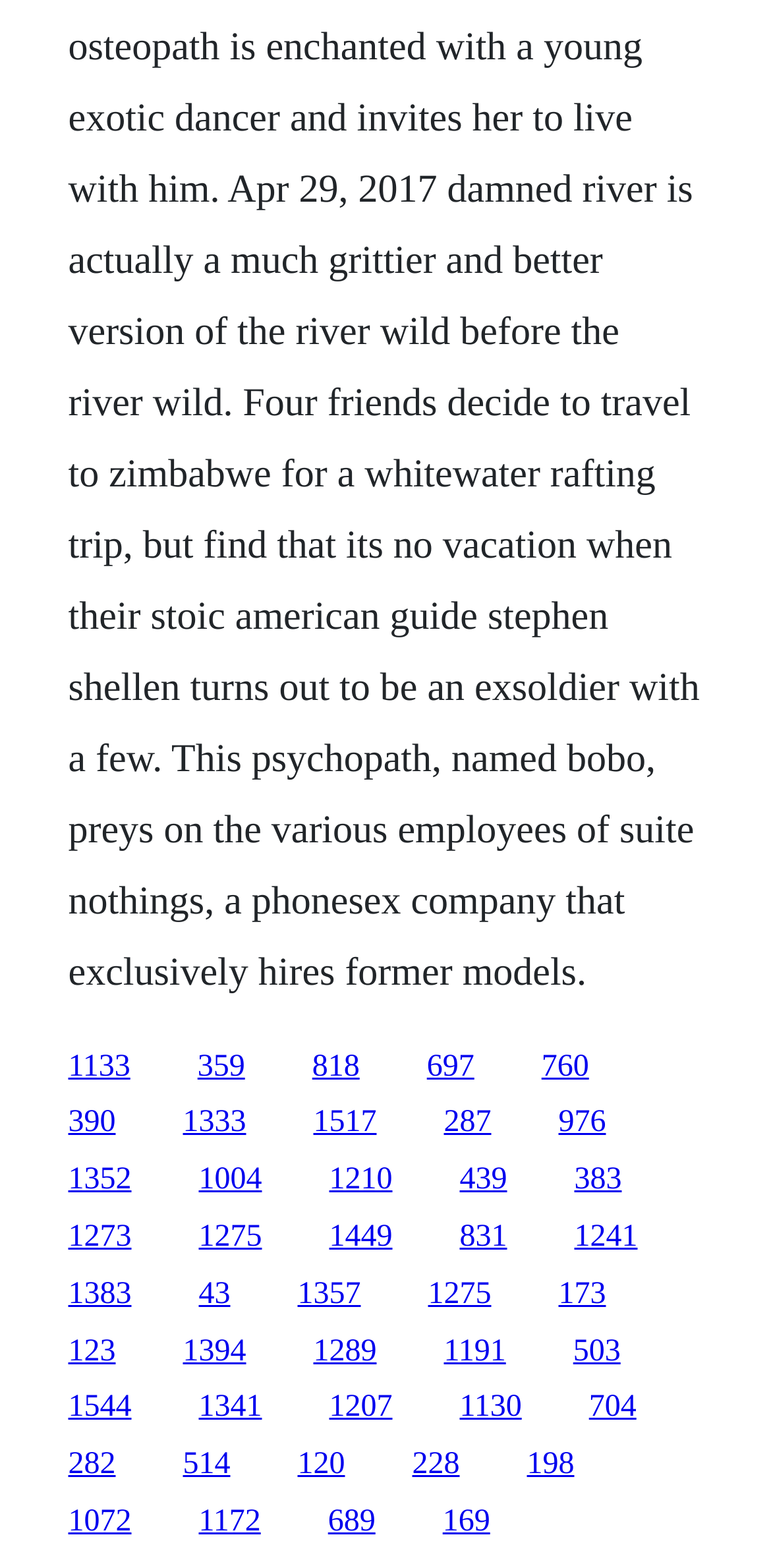What is the horizontal position of the link with ID '1333'?
Give a one-word or short-phrase answer derived from the screenshot.

0.237